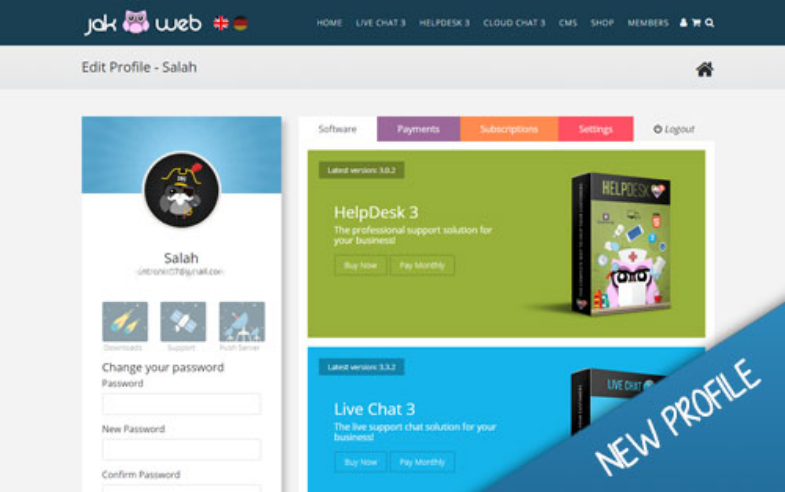Consider the image and give a detailed and elaborate answer to the question: 
What is the highlighted feature in the bottom right corner?

The bold text 'NEW PROFILE' in the bottom right corner draws attention to the updated features of this profile editing experience, highlighting the new profile feature.